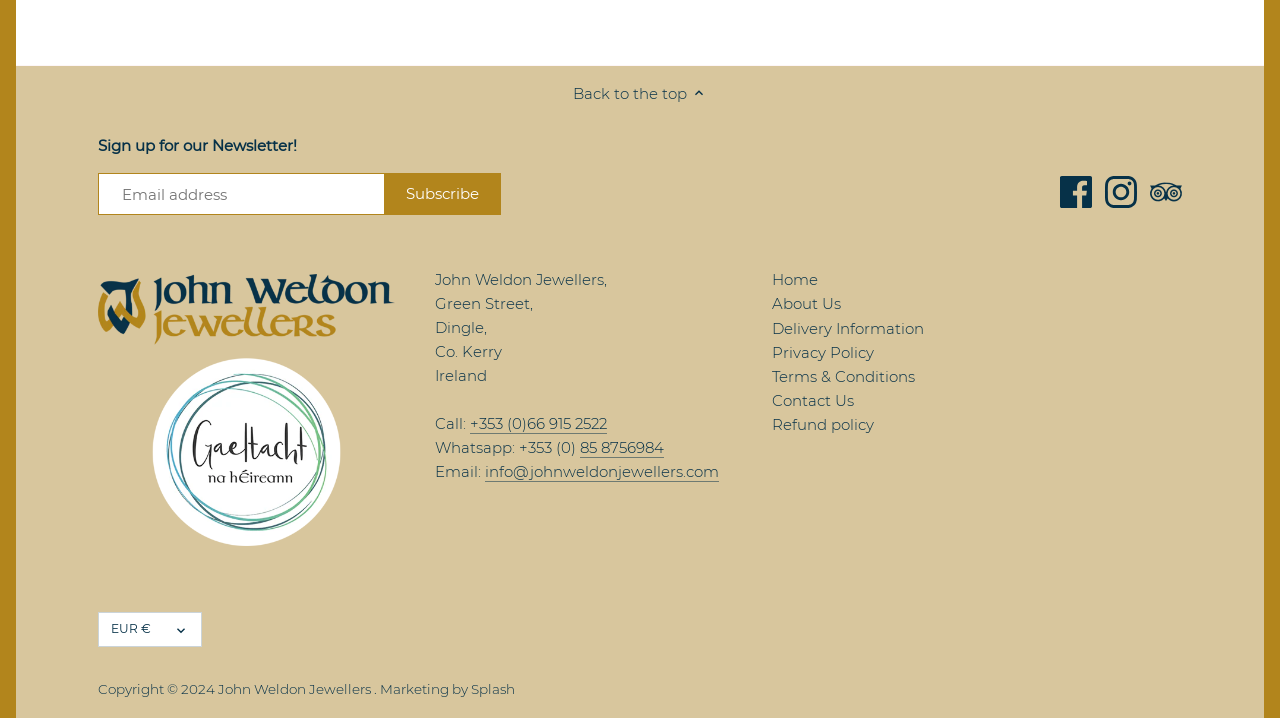Determine the bounding box coordinates of the area to click in order to meet this instruction: "Change currency".

[0.077, 0.852, 0.158, 0.901]